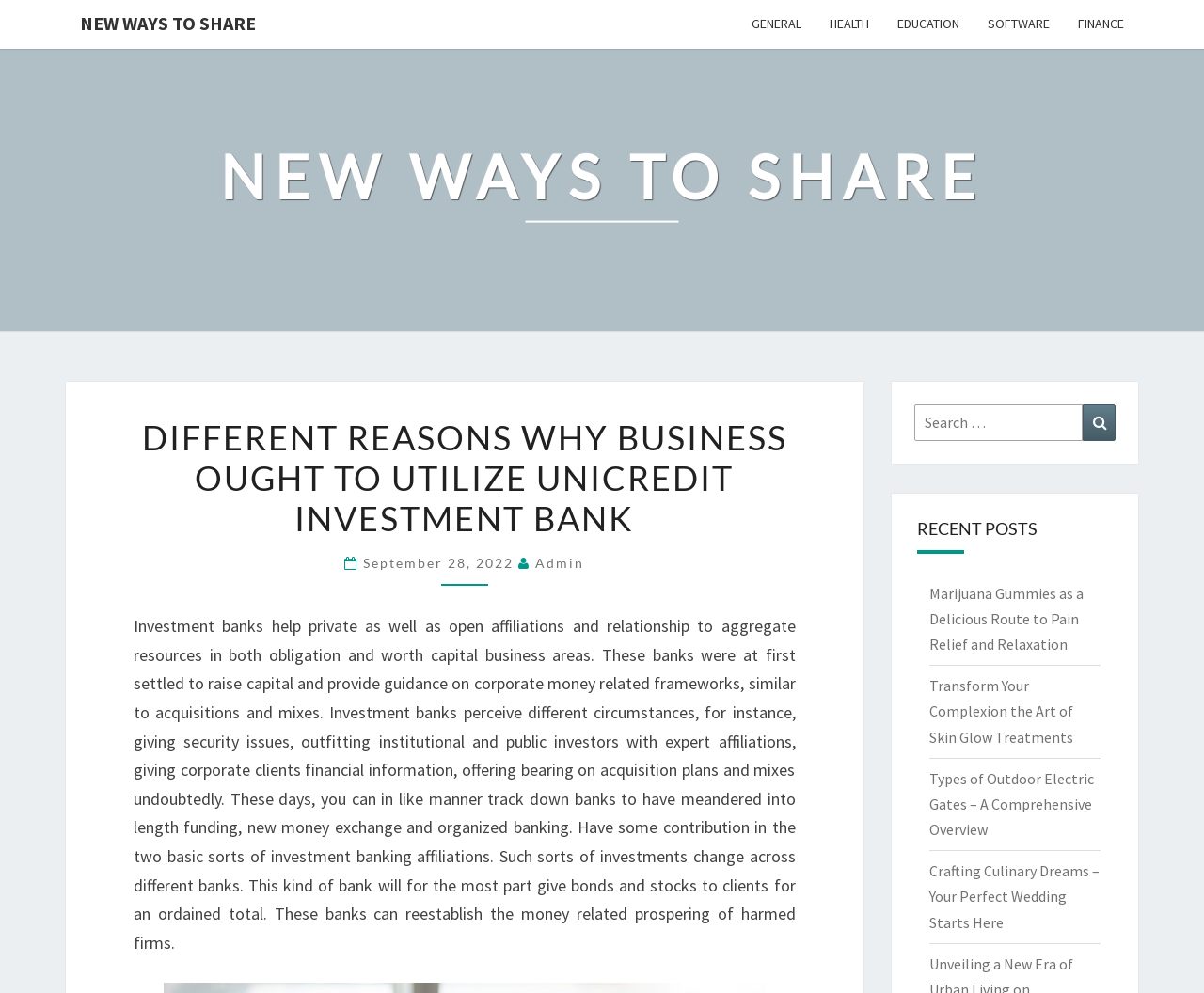Identify the main heading of the webpage and provide its text content.

NEW WAYS TO SHARE